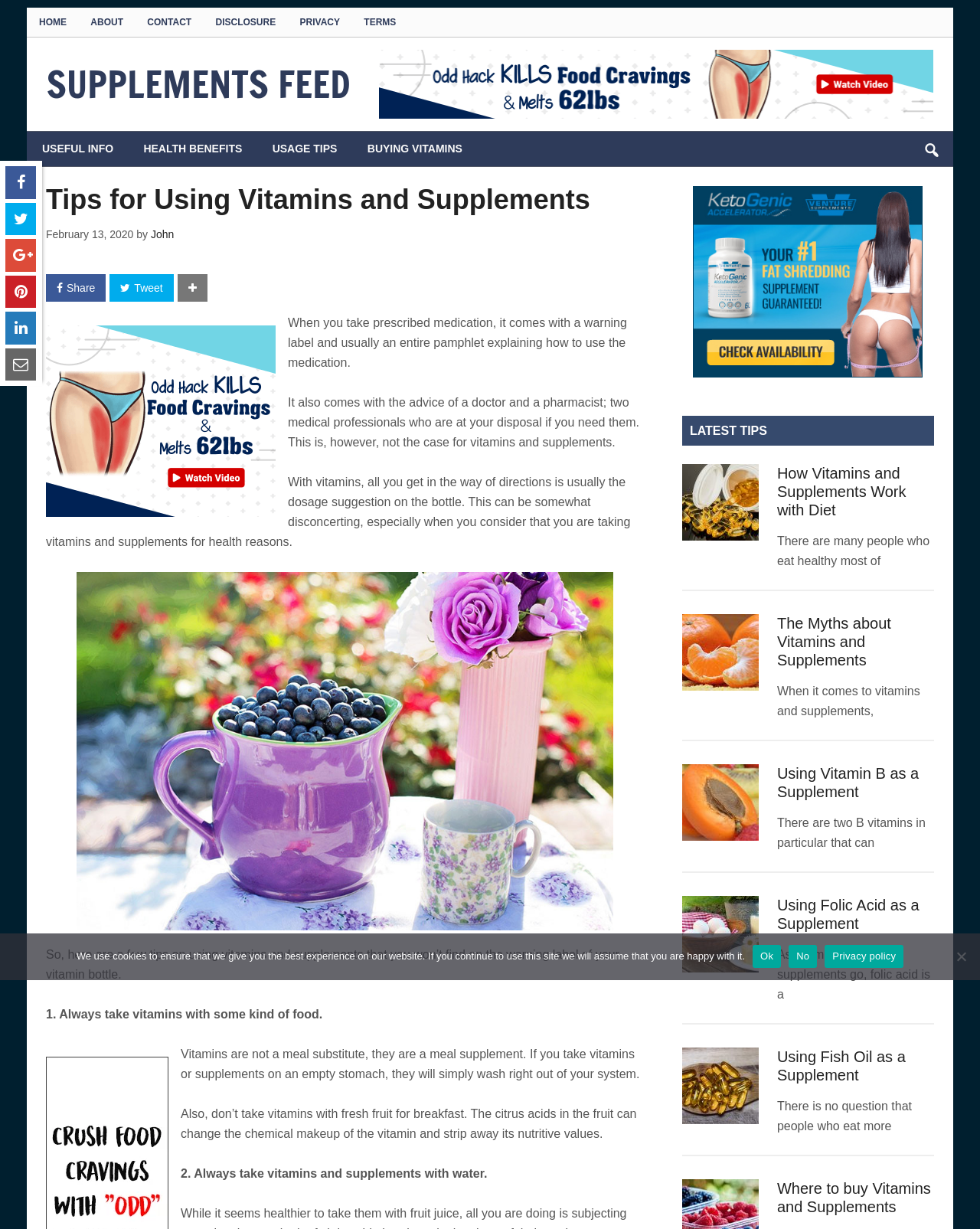Use a single word or phrase to answer the question:
What is the topic of the main article?

Vitamins and Supplements